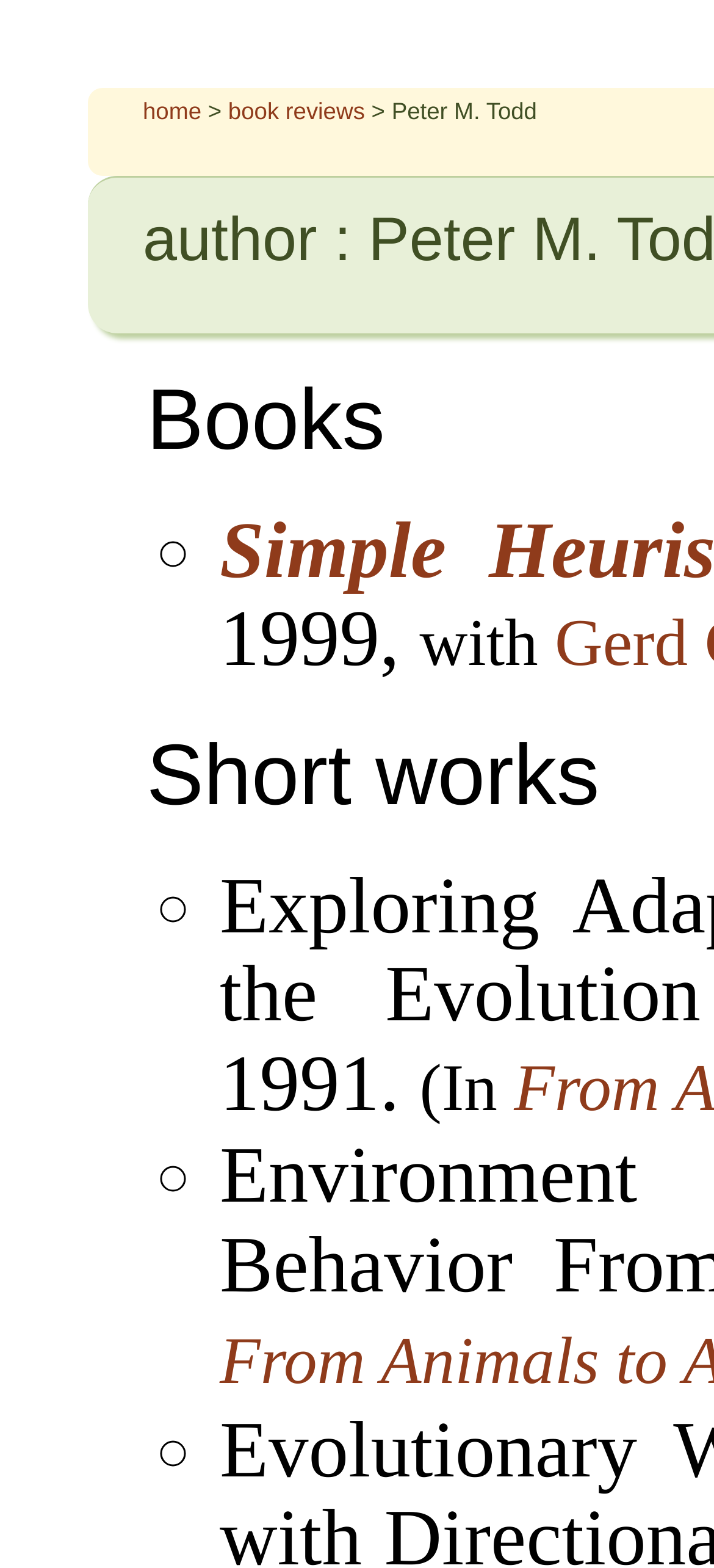Find the bounding box of the element with the following description: "home". The coordinates must be four float numbers between 0 and 1, formatted as [left, top, right, bottom].

[0.2, 0.062, 0.282, 0.079]